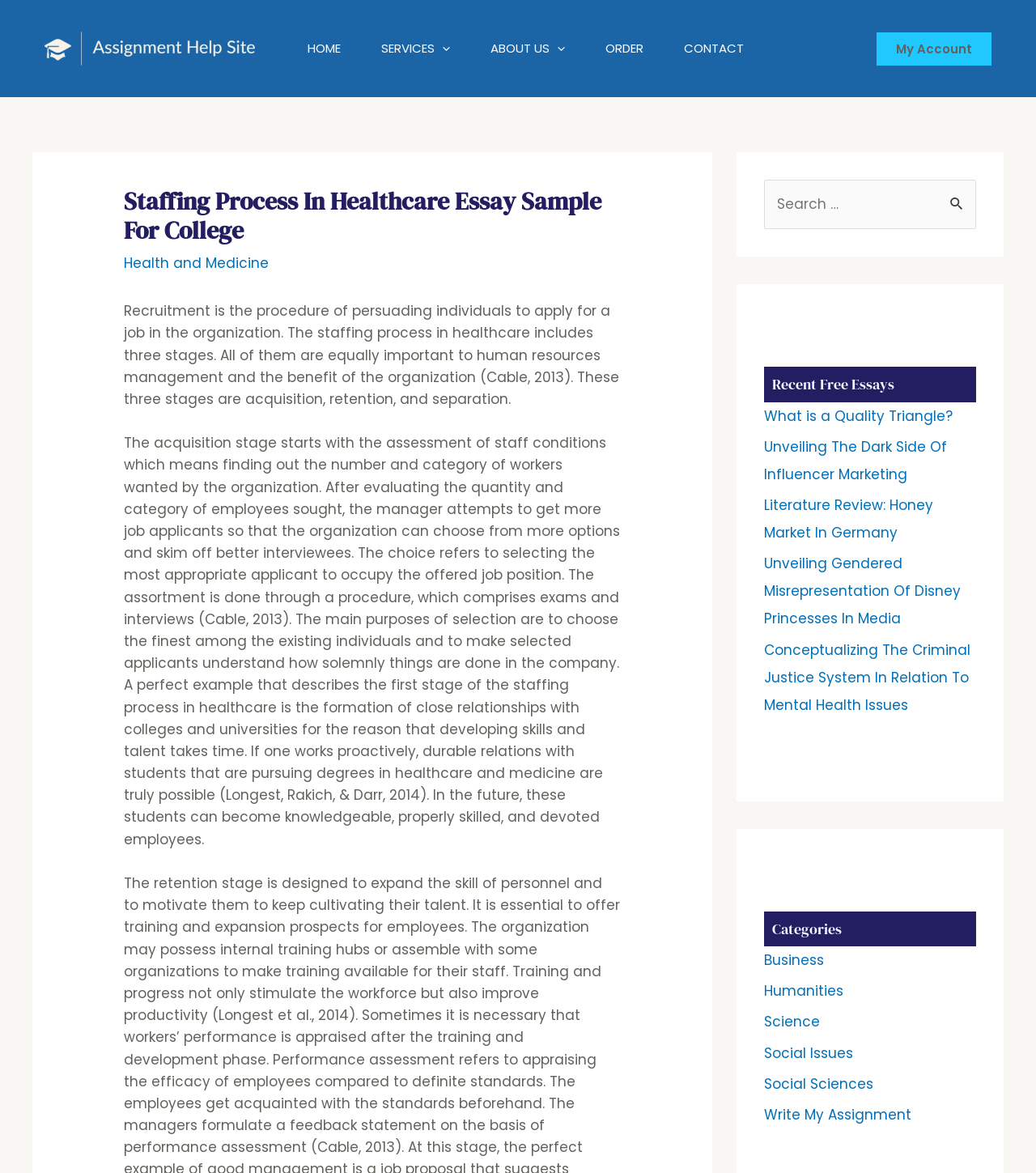Reply to the question with a single word or phrase:
What is the main topic of the essay sample on this page?

Staffing Process In Healthcare